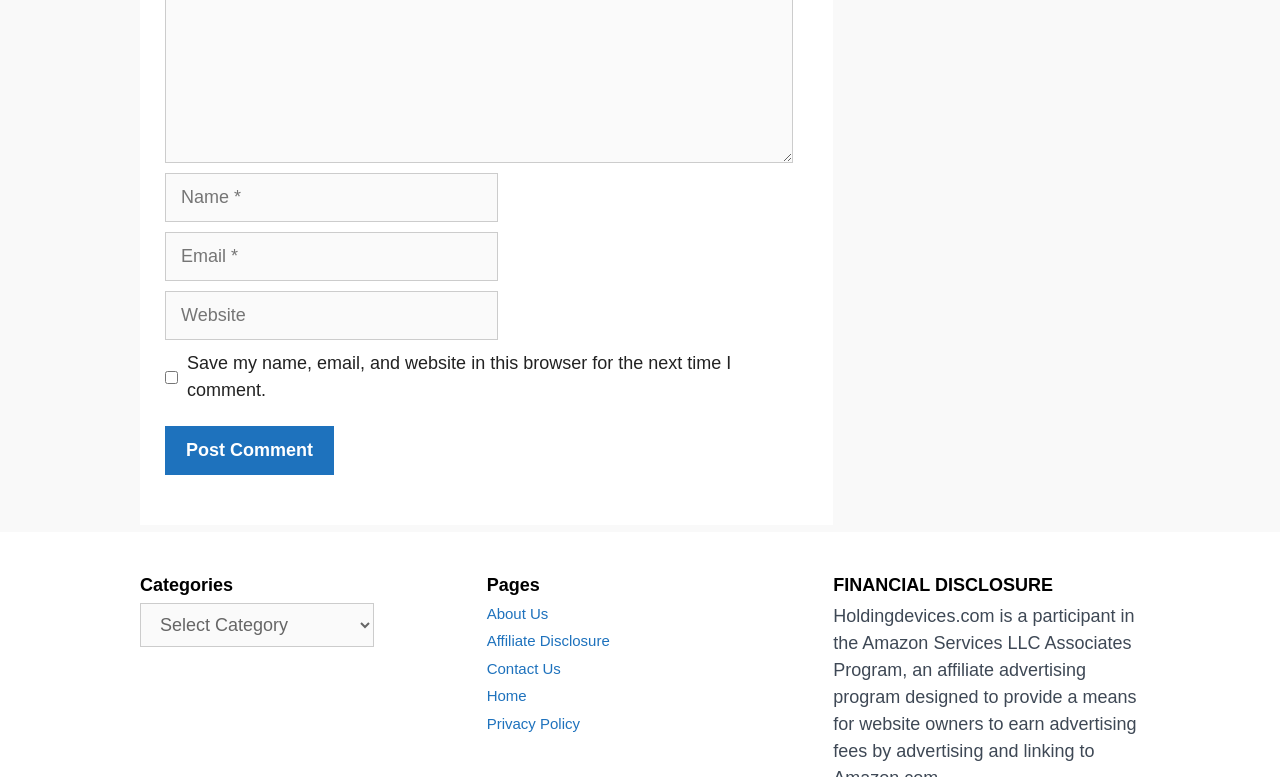Please give a one-word or short phrase response to the following question: 
What is the purpose of the checkbox?

Save comment info